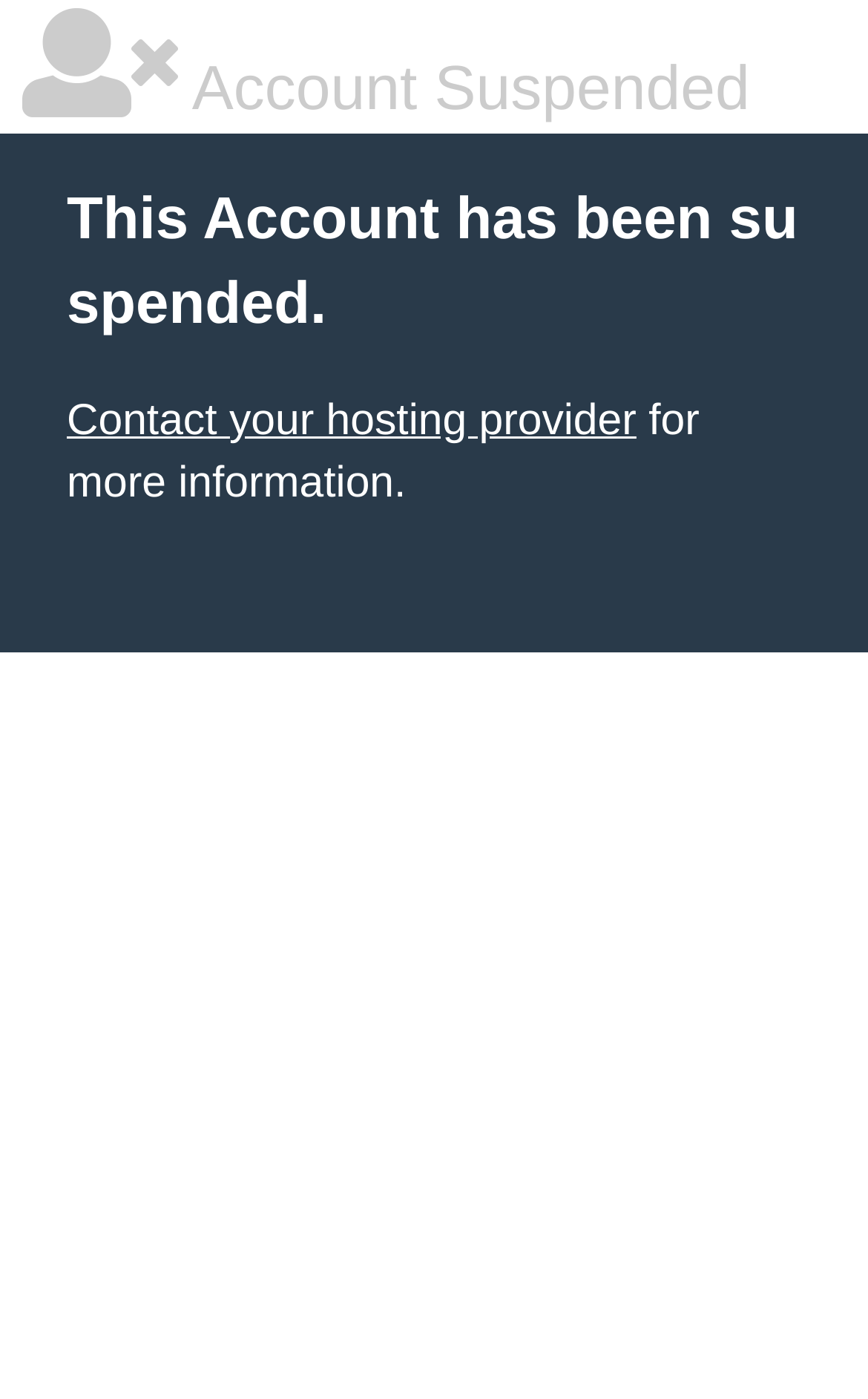Extract the bounding box of the UI element described as: "Contact your hosting provider".

[0.077, 0.283, 0.733, 0.318]